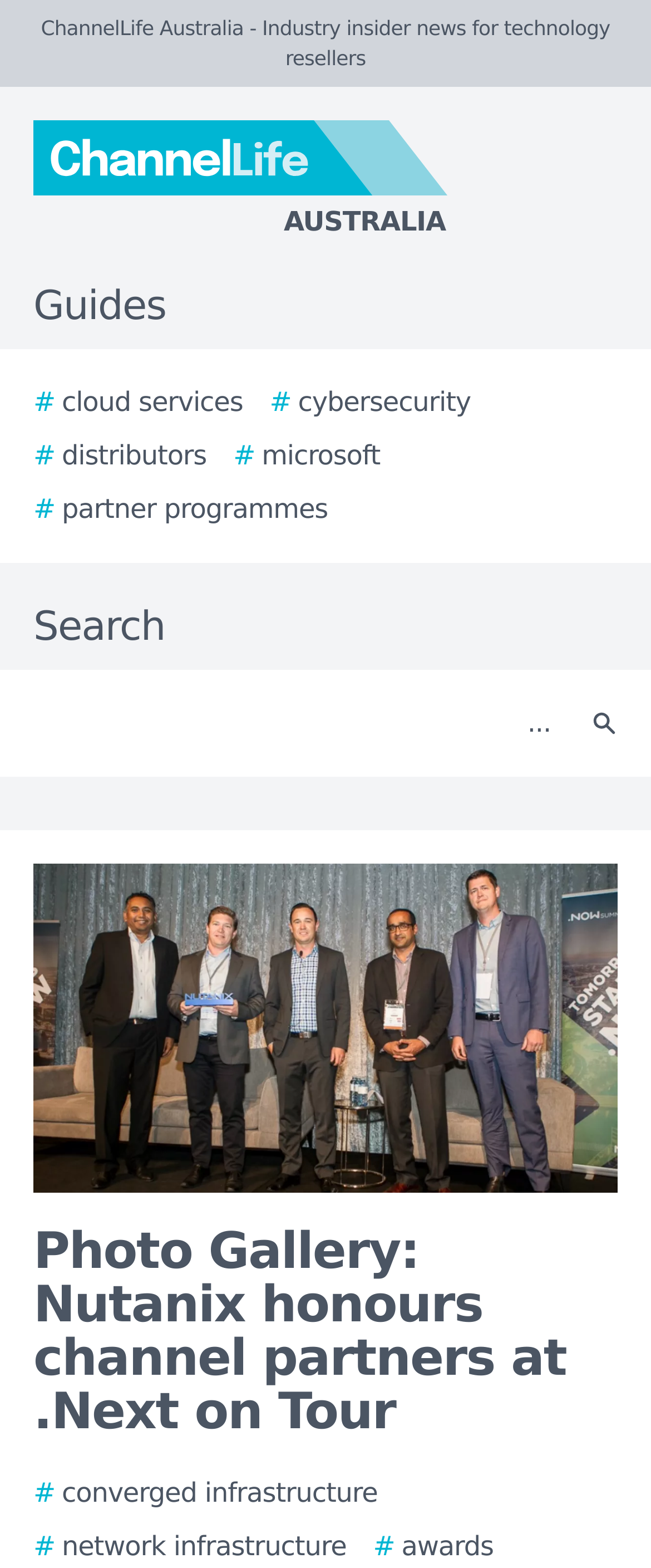Determine the bounding box for the UI element as described: "alt="Fishing Boating"". The coordinates should be represented as four float numbers between 0 and 1, formatted as [left, top, right, bottom].

None